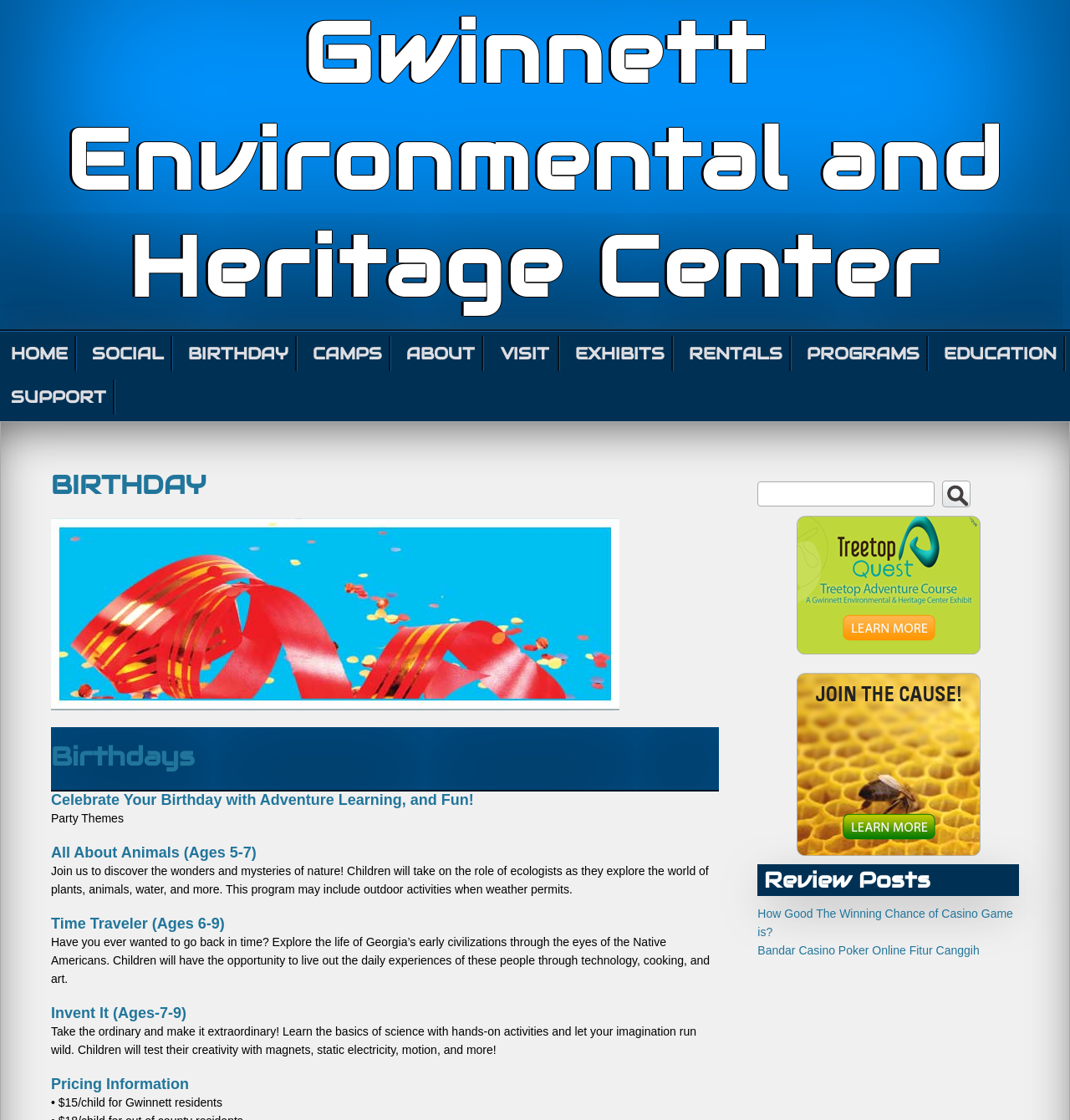Please specify the bounding box coordinates of the region to click in order to perform the following instruction: "Fill in the text box".

[0.708, 0.43, 0.874, 0.452]